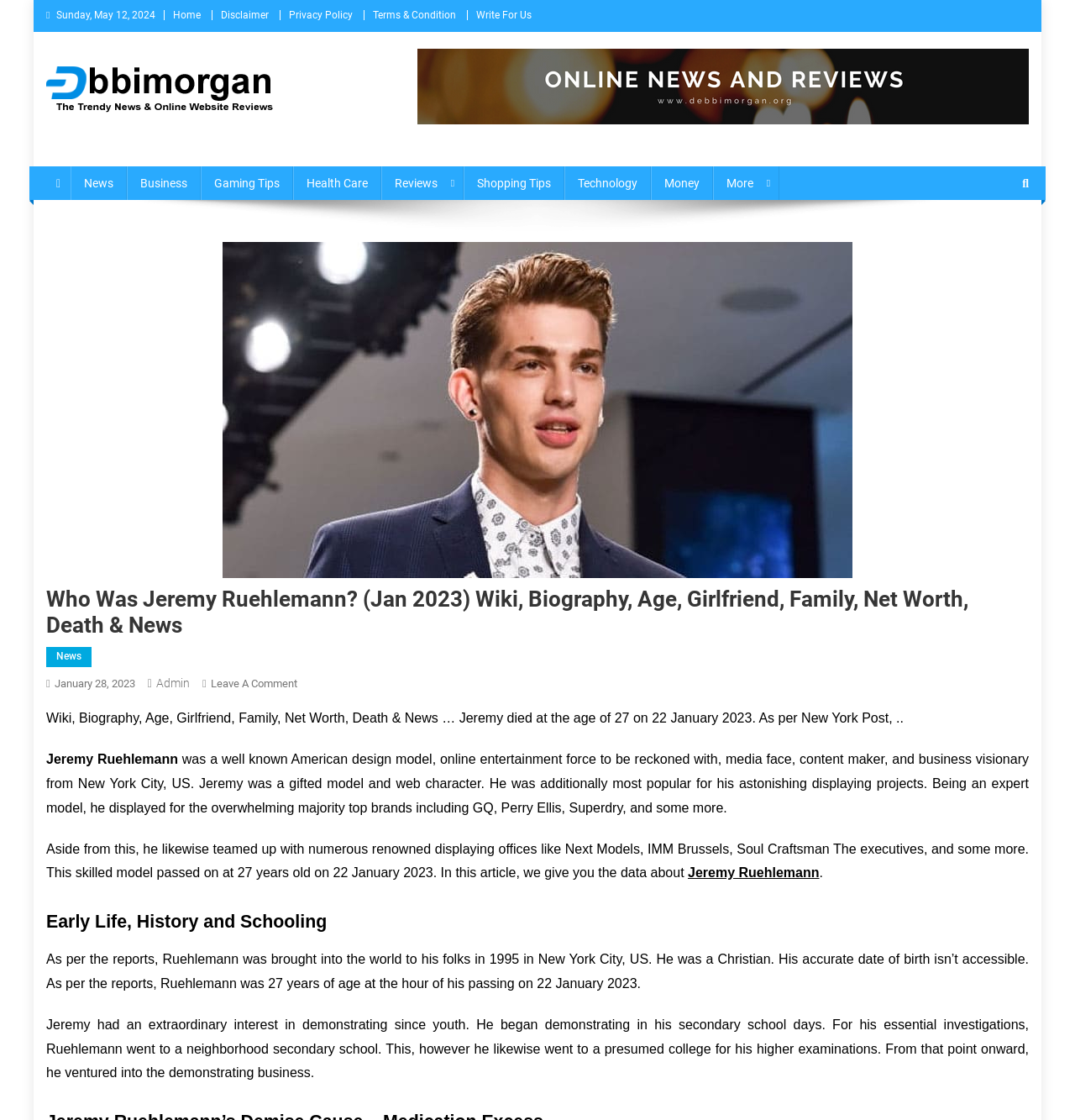Describe the entire webpage, focusing on both content and design.

This webpage is a biography of Jeremy Ruehlemann, an American model and social media influencer. At the top of the page, there is a header section with a logo, navigation links, and a search icon. The logo is situated on the left, followed by a series of links, including "Home", "Disclaimer", "Privacy Policy", "Terms & Condition", and "Write For Us". On the right side of the header, there is a search icon.

Below the header, there is a main content section. The title of the biography, "Who Was Jeremy Ruehlemann? (Jan 2023) Wiki, Biography, Age, Girlfriend, Family, Net Worth, Death & News", is prominently displayed at the top of this section. Underneath the title, there is a brief summary of Jeremy's life, stating that he died at the age of 27 on January 22, 2023, according to the New York Post.

The biography is divided into sections, with headings such as "Early Life, History and Schooling". The text describes Jeremy's life, including his birthplace, age, and interests. There are several paragraphs of text, providing details about his modeling career, education, and personal life.

On the right side of the main content section, there is a sidebar with links to other news articles and categories, including "News", "Business", "Gaming Tips", "Health Care", and "Technology". At the bottom of the sidebar, there is a "More" link.

There is one image on the page, which is a portrait of Jeremy Ruehlemann. It is situated below the title and summary, and takes up most of the width of the main content section.